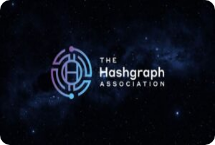Provide an in-depth description of the image you see.

The image features the logo of the Hashgraph Association, set against a cosmic backdrop that emphasizes its modern and innovative identity. The logo incorporates a stylized representation of the "Hashgraph" concept, blending technology and community themes. Underneath the graphic element, the words "THE Hashgraph ASSOCIATION" are prominently displayed, indicating the organization's focus on advancing deep tech initiatives. This visual aligns with the recent announcement about Switzerland’s Hashgraph launching a DeepTech Venture Studio in Riyadh, aimed at fostering collaboration and development within the tech ecosystem. The overall design reflects a commitment to innovation and the potential of blockchain technologies.